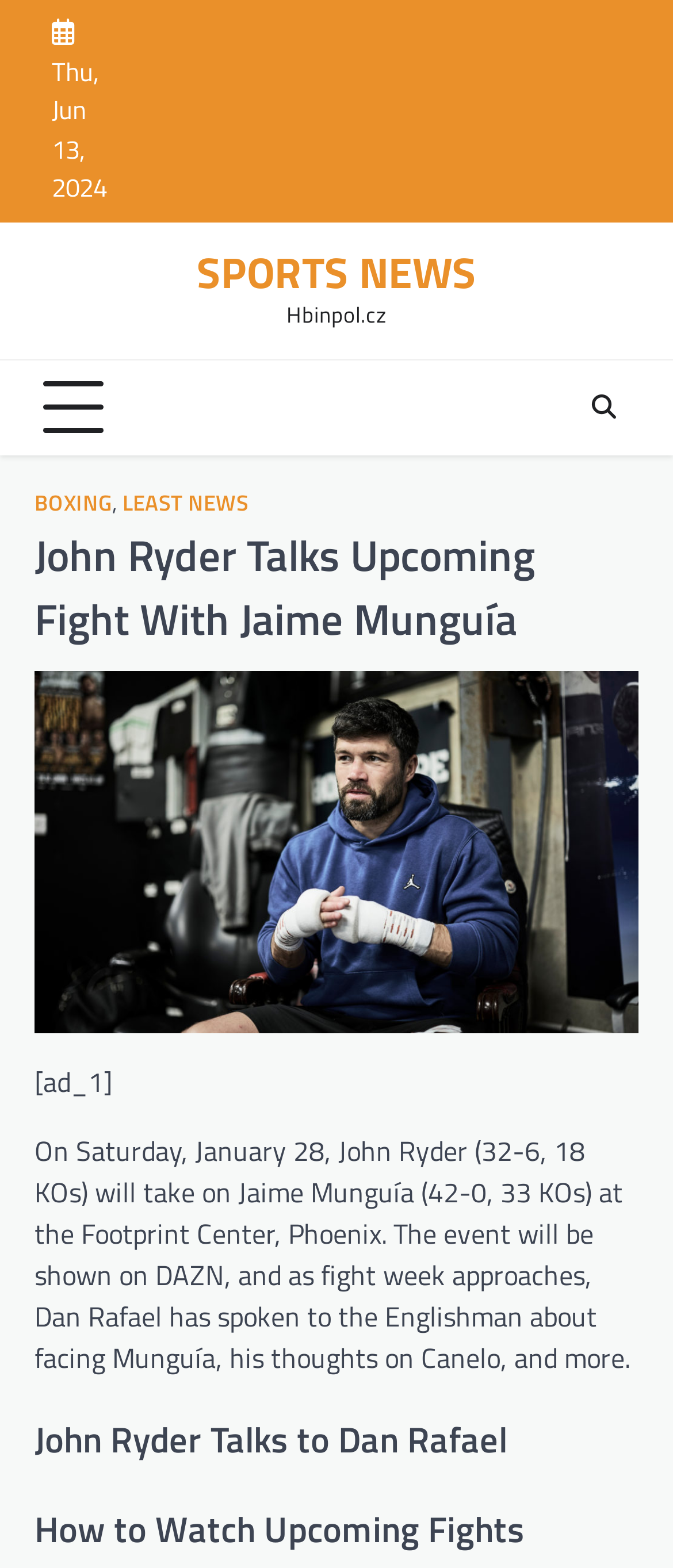Identify and extract the main heading from the webpage.

John Ryder Talks Upcoming Fight With Jaime Munguía